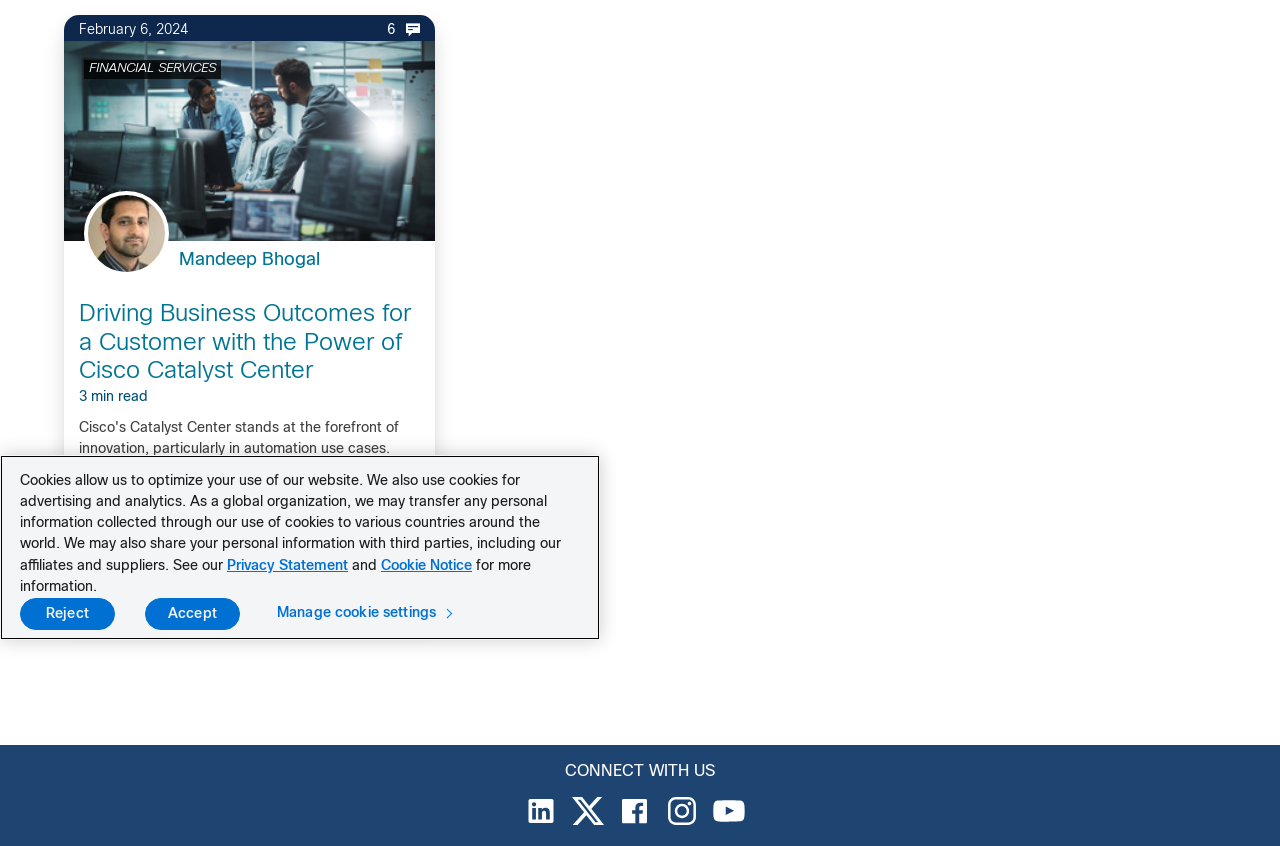Provide the bounding box coordinates of the HTML element described by the text: "alt="Go to Cisco's Youtube"".

[0.557, 0.962, 0.582, 0.982]